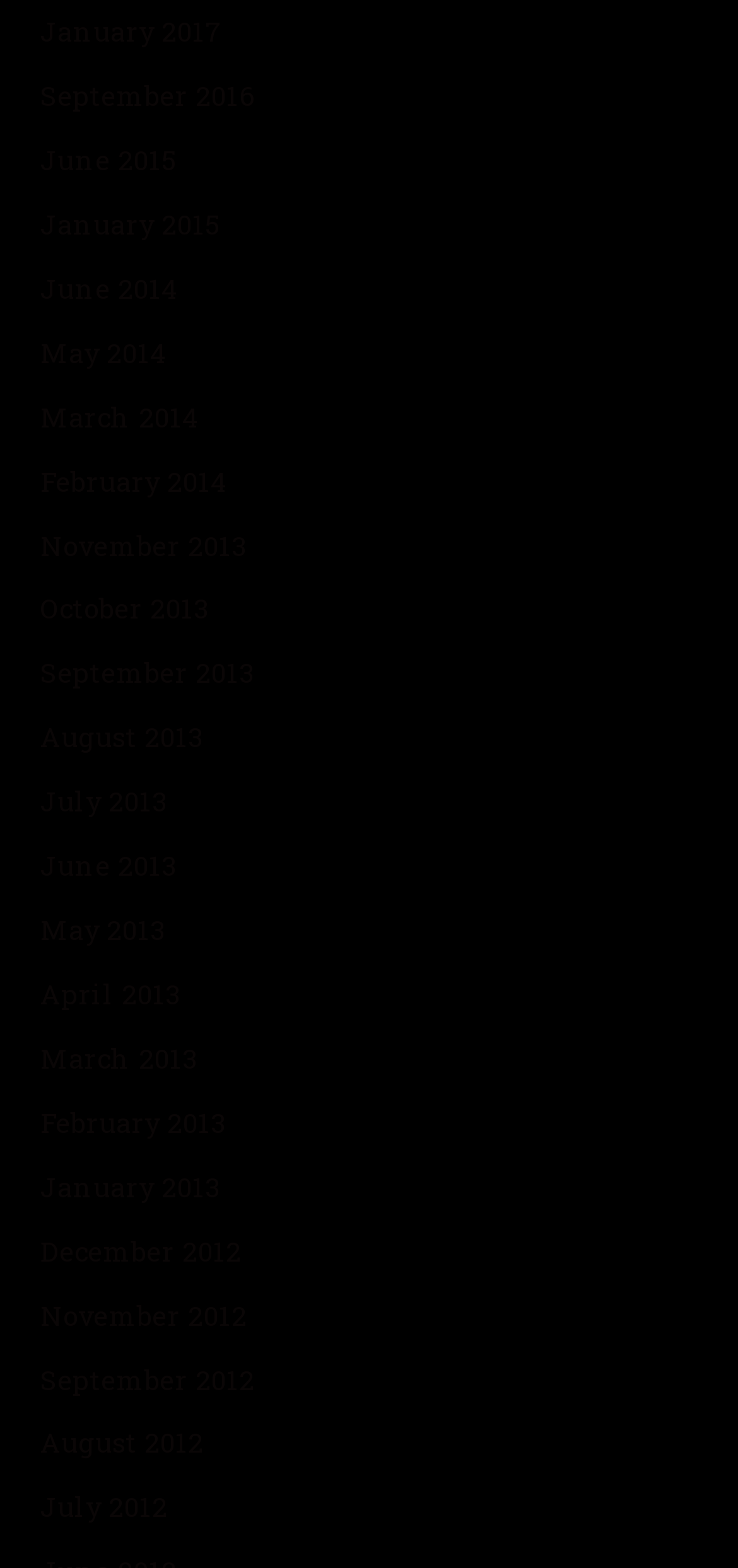What is the latest month listed in 2017?
Please provide a comprehensive answer based on the details in the screenshot.

I examined the links with '2017' in their text and found that the latest month listed in 2017 is January.